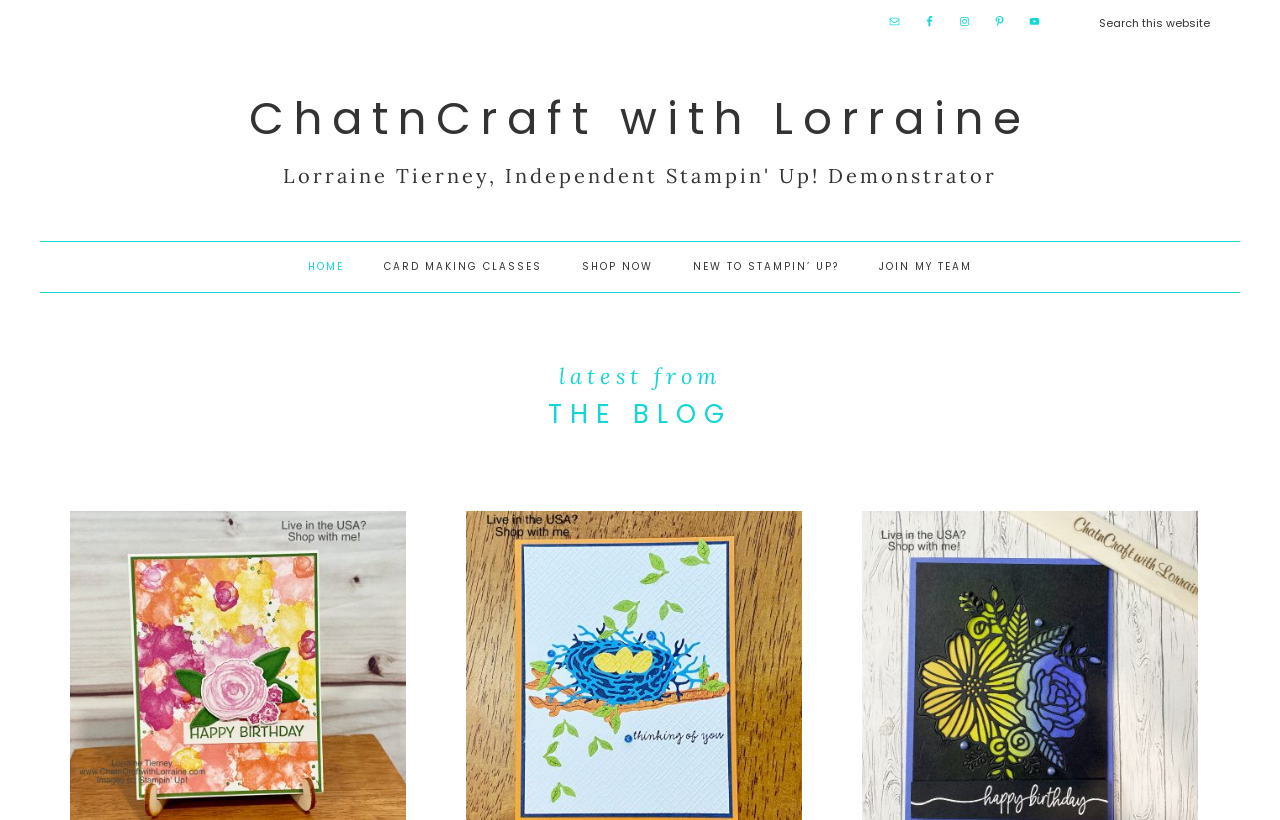Please respond in a single word or phrase: 
How many main navigation sections are available?

2